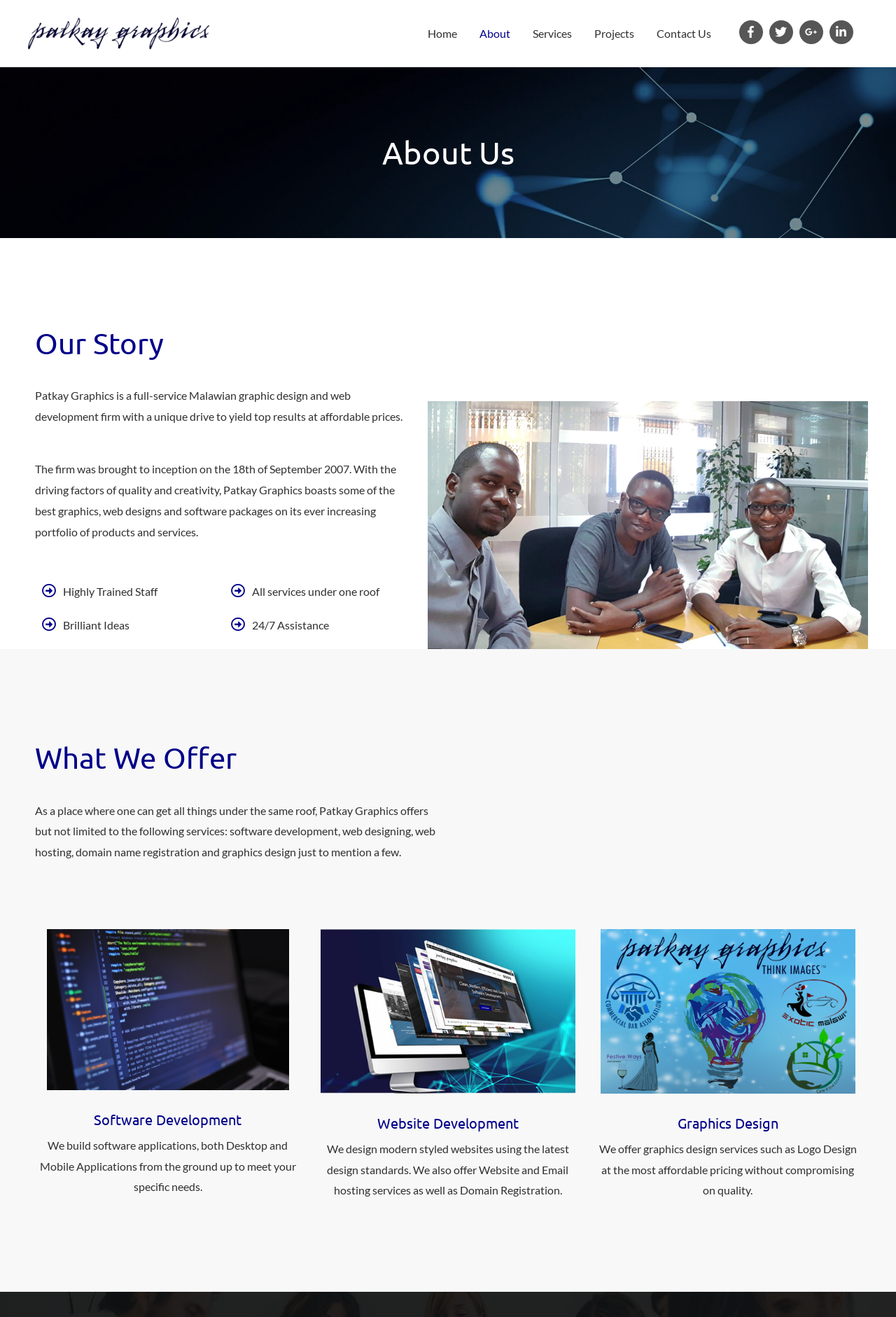What type of firm is Patkay Graphics?
From the image, respond using a single word or phrase.

Graphic design and web development firm